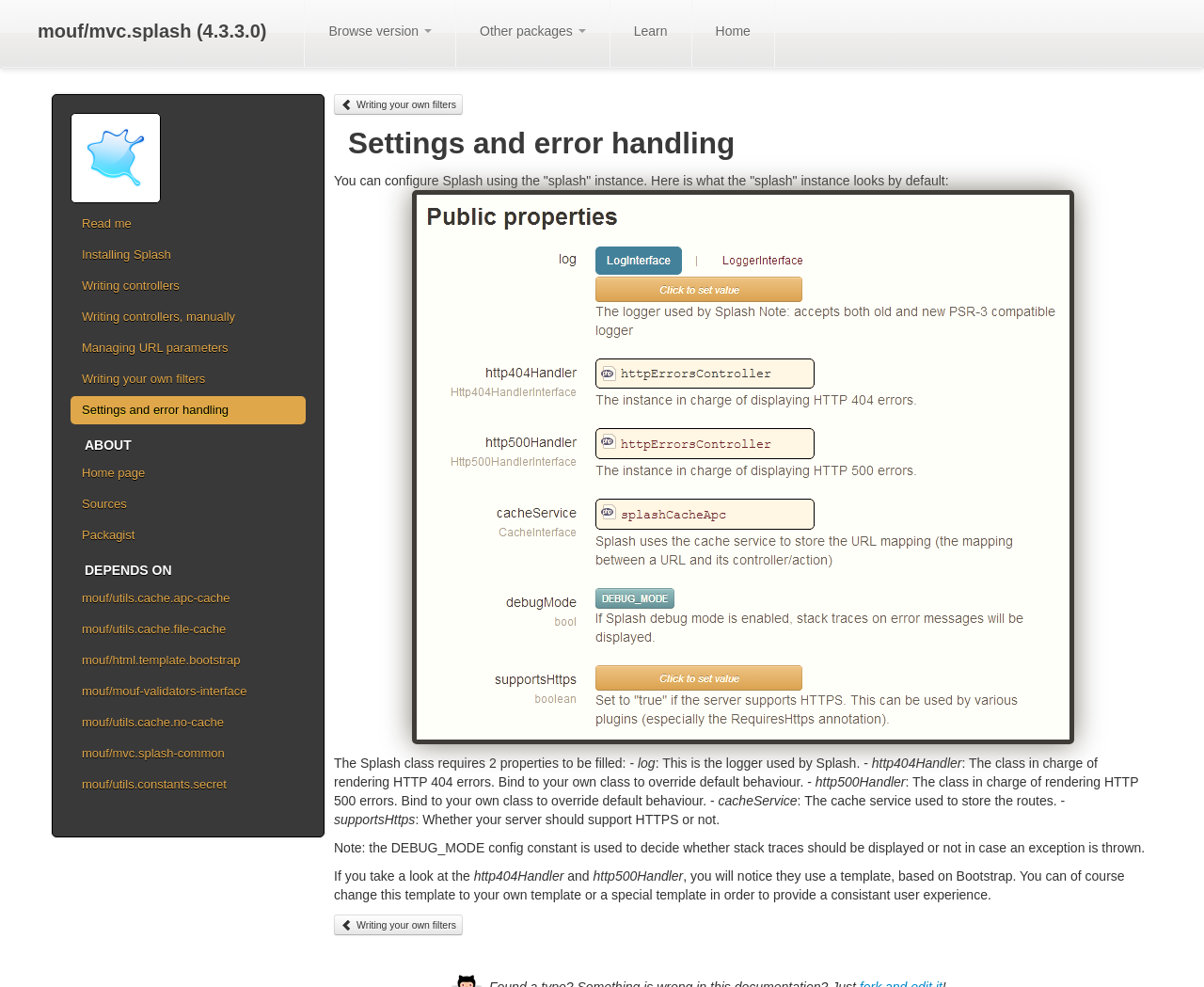What is the purpose of the http404Handler property?
Answer the question with a single word or phrase derived from the image.

renders HTTP 404 errors